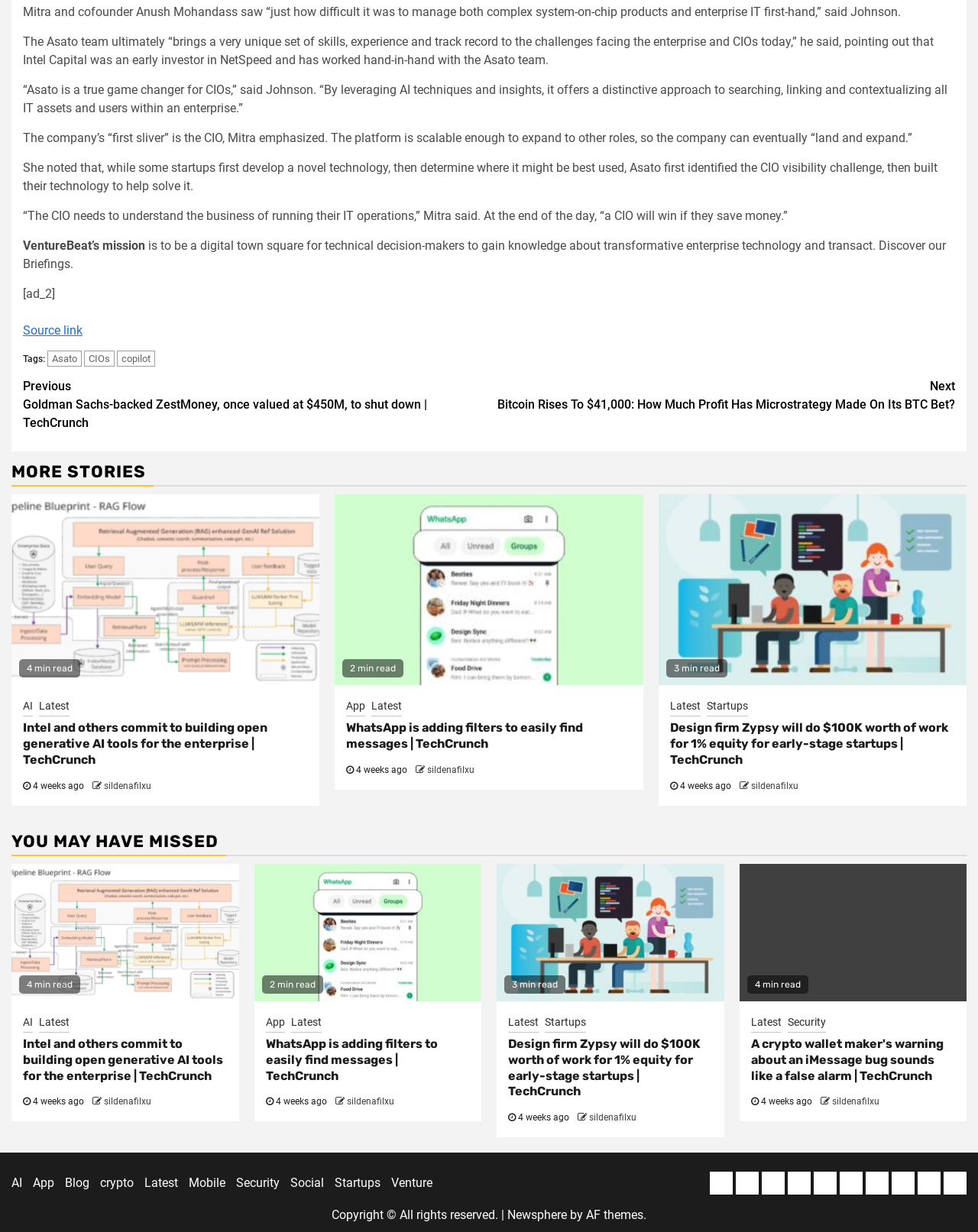Please find the bounding box coordinates of the section that needs to be clicked to achieve this instruction: "Check out the 'MORE STORIES' section".

[0.012, 0.373, 0.988, 0.395]